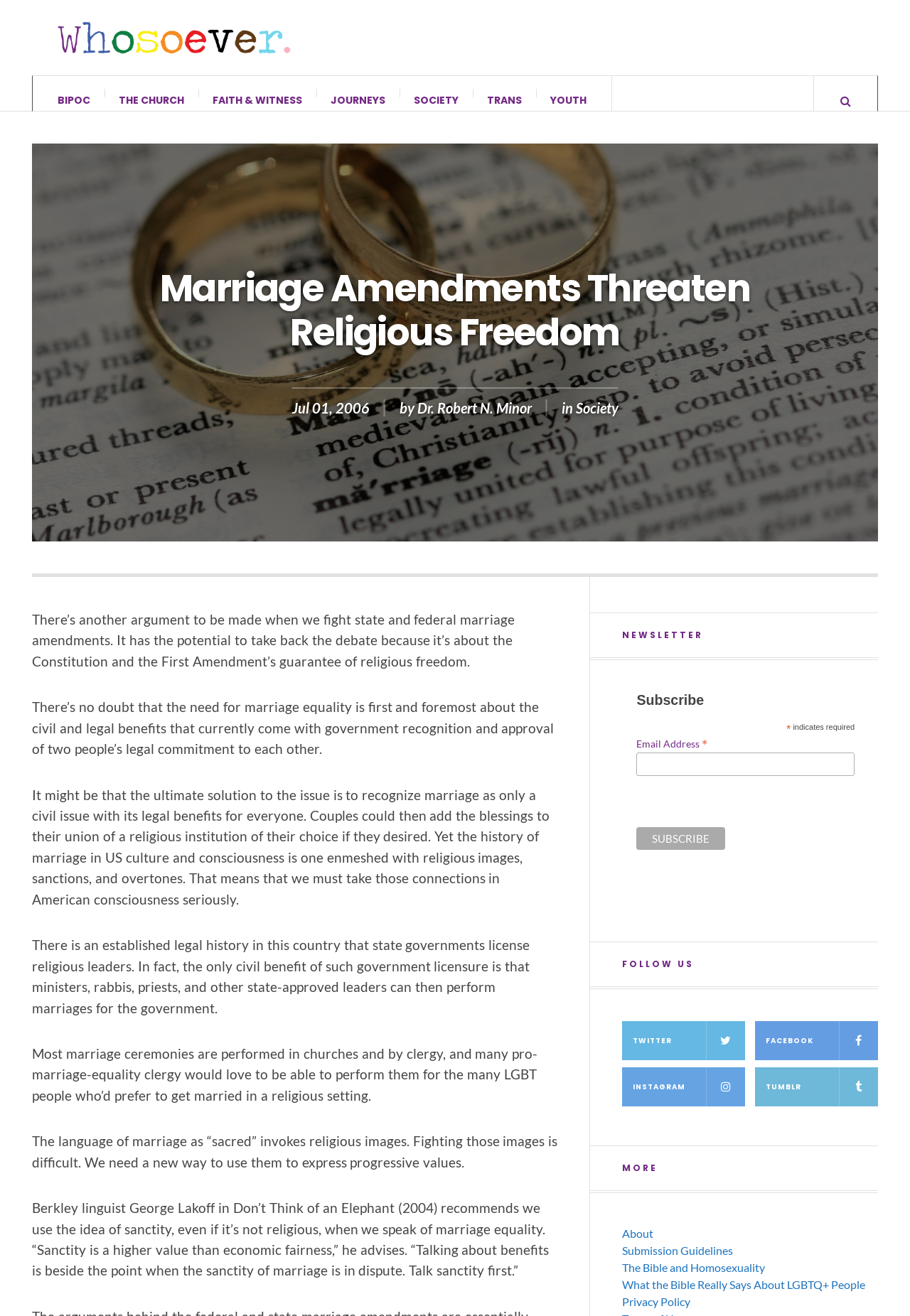What is the topic of the article?
Please provide a single word or phrase as the answer based on the screenshot.

Marriage Amendments and Religious Freedom